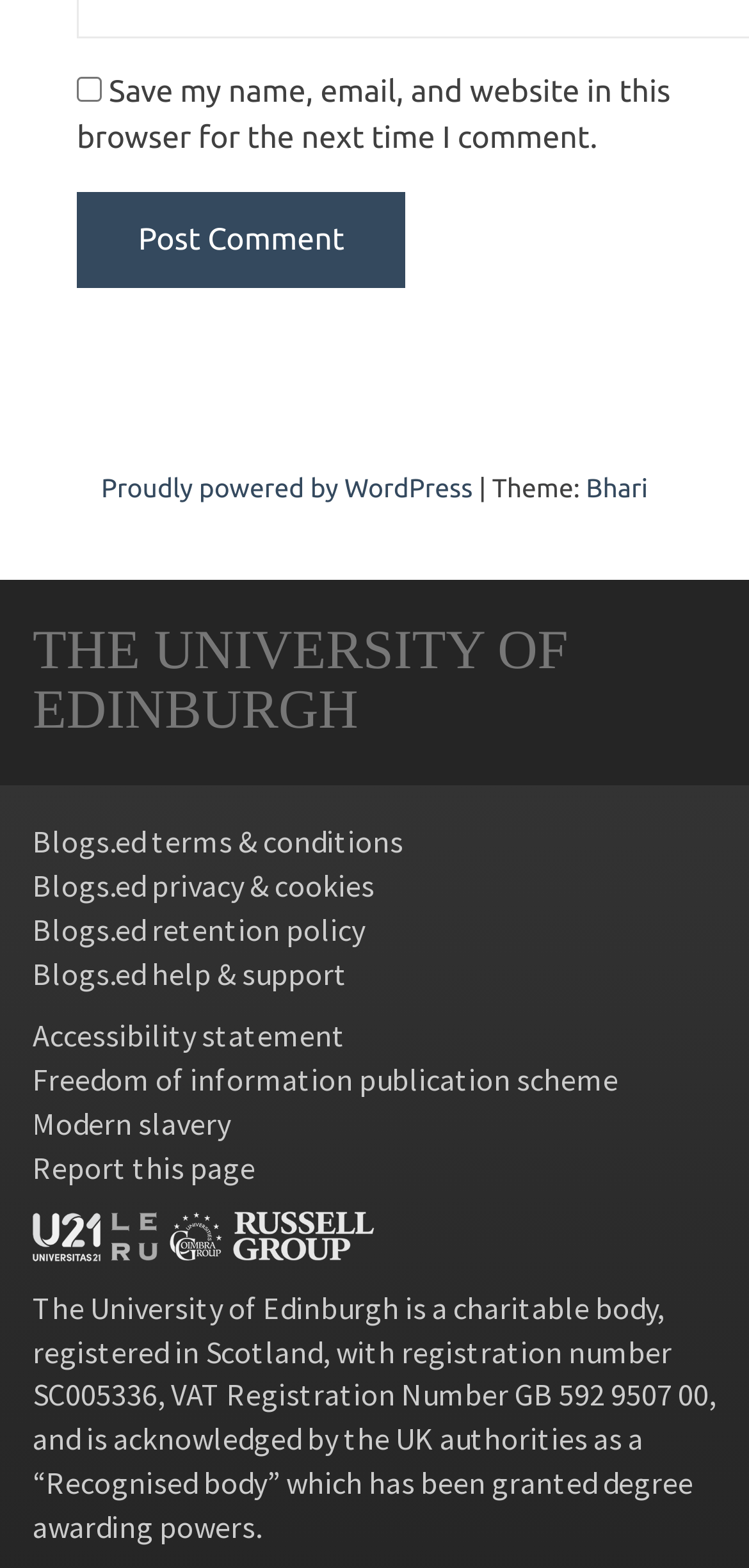Please identify the bounding box coordinates of the element that needs to be clicked to execute the following command: "Learn about the University of Edinburgh's terms and conditions". Provide the bounding box using four float numbers between 0 and 1, formatted as [left, top, right, bottom].

[0.044, 0.524, 0.538, 0.549]